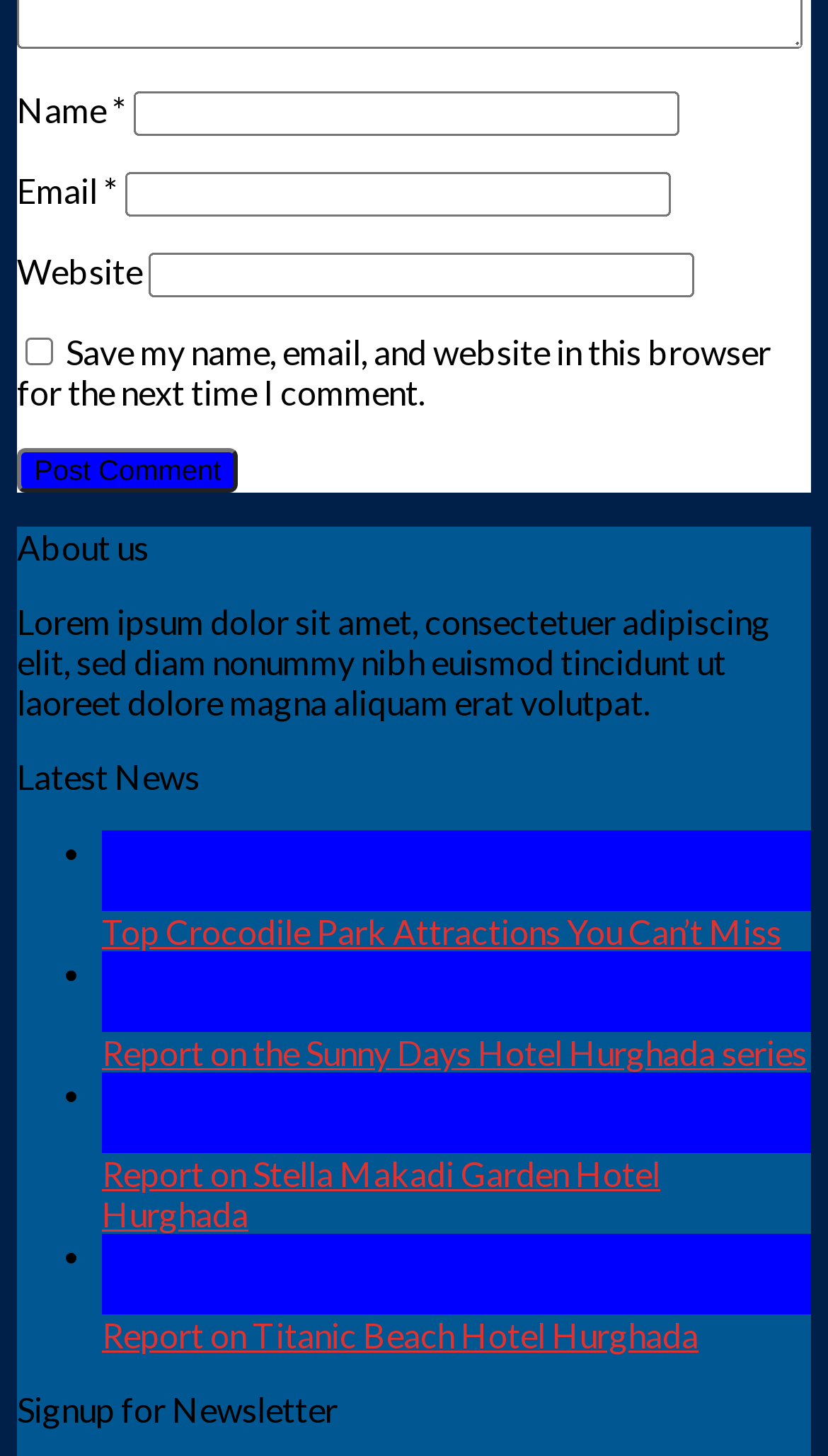Identify the bounding box coordinates of the HTML element based on this description: "Cairo".

[0.226, 0.776, 0.323, 0.804]